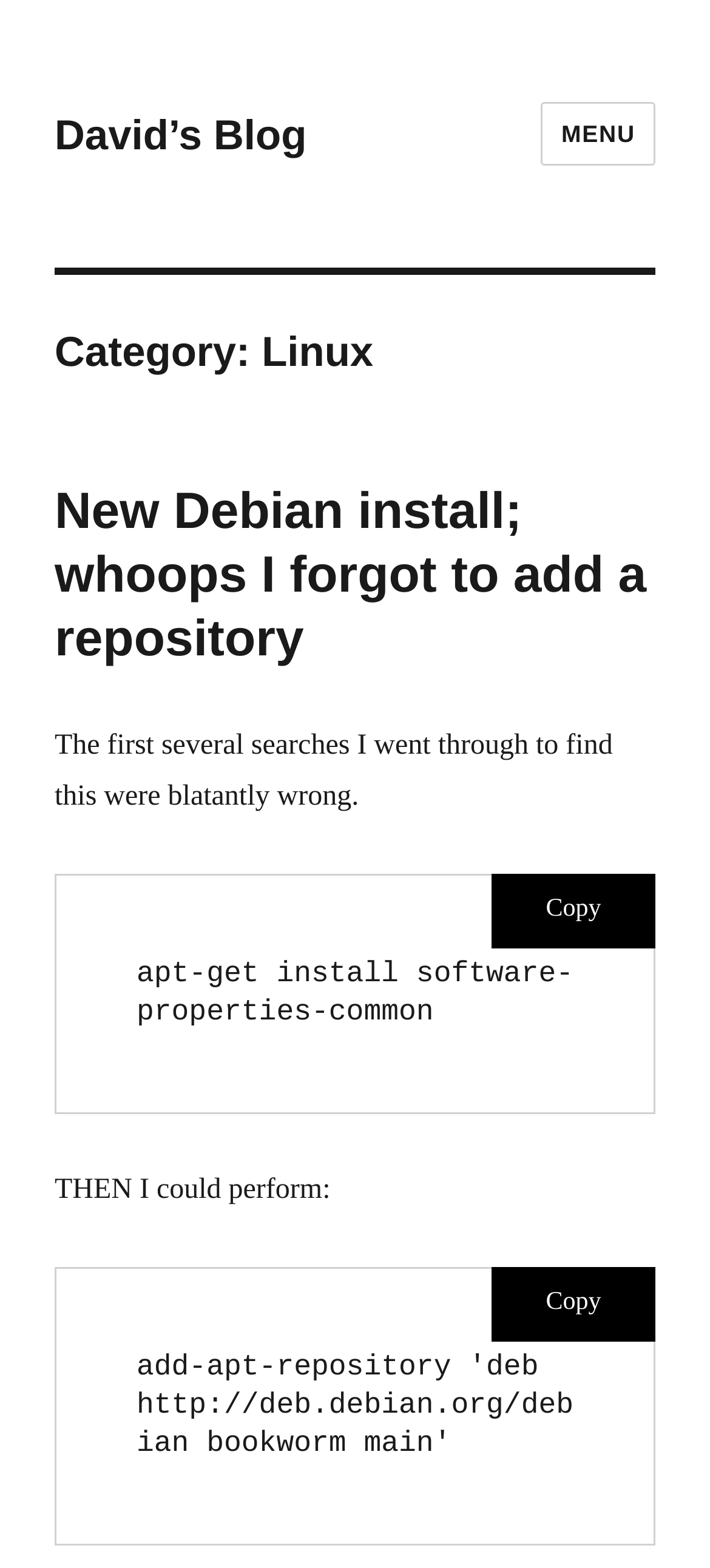Respond to the question below with a concise word or phrase:
What is the category of the current blog post?

Linux